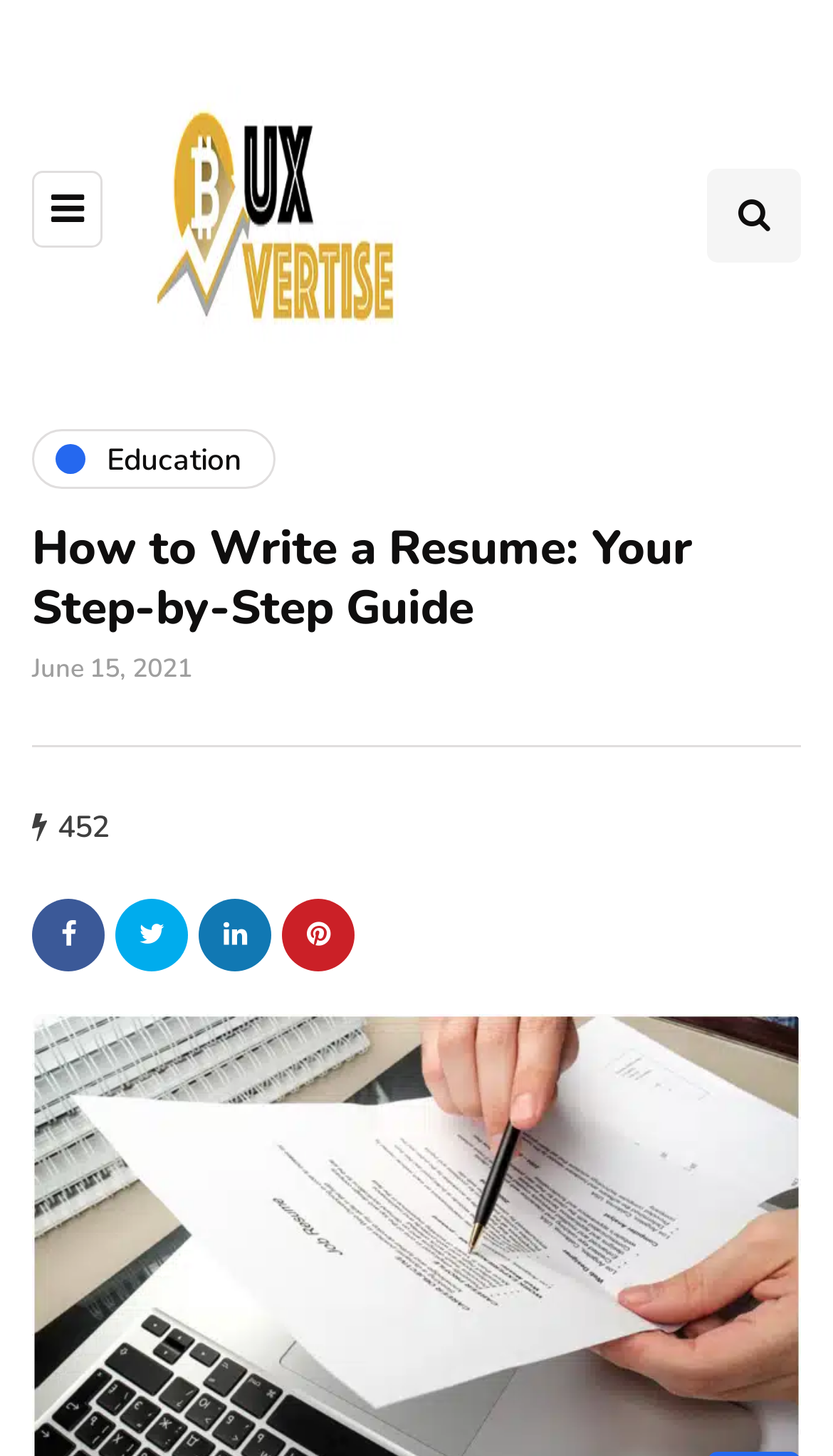How many social media links are there?
Look at the image and answer with only one word or phrase.

4